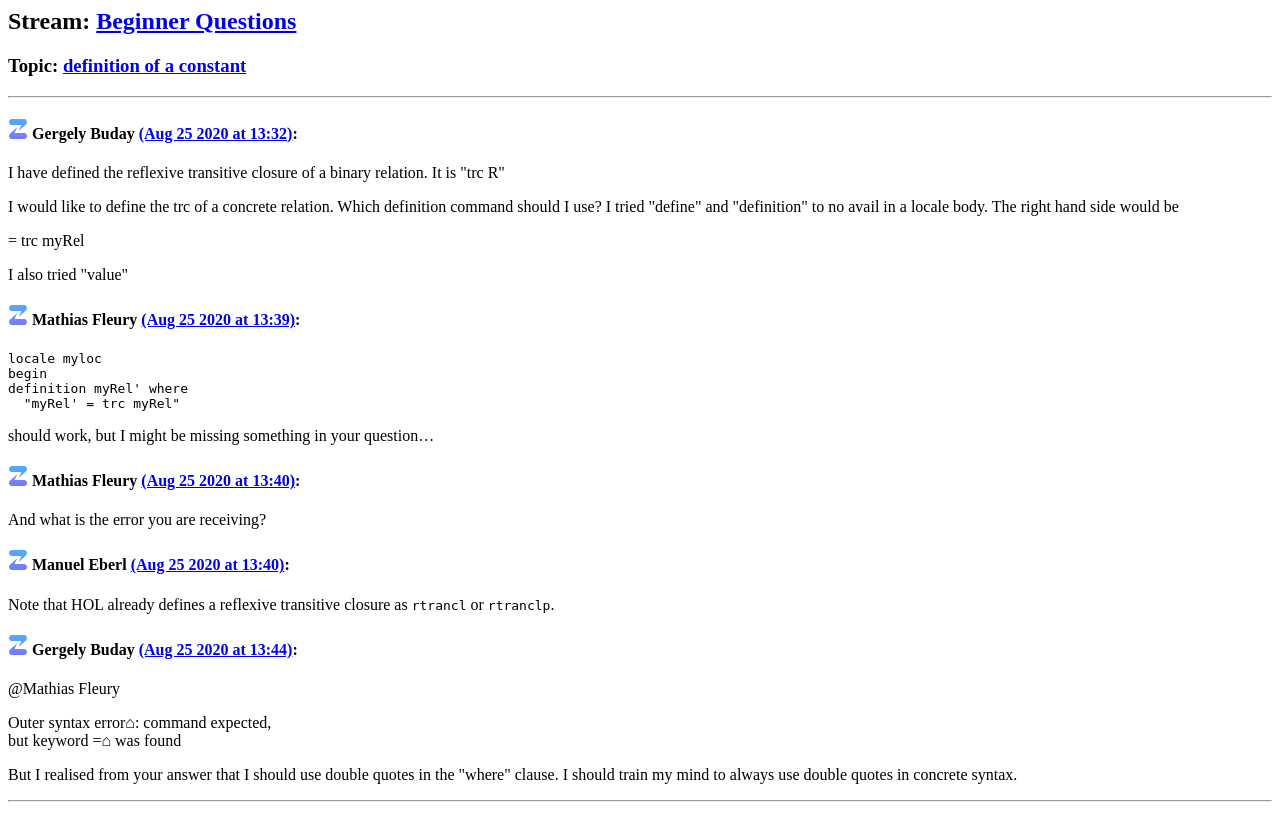Please specify the bounding box coordinates of the clickable region to carry out the following instruction: "View the topic definition of a constant". The coordinates should be four float numbers between 0 and 1, in the format [left, top, right, bottom].

[0.049, 0.067, 0.192, 0.093]